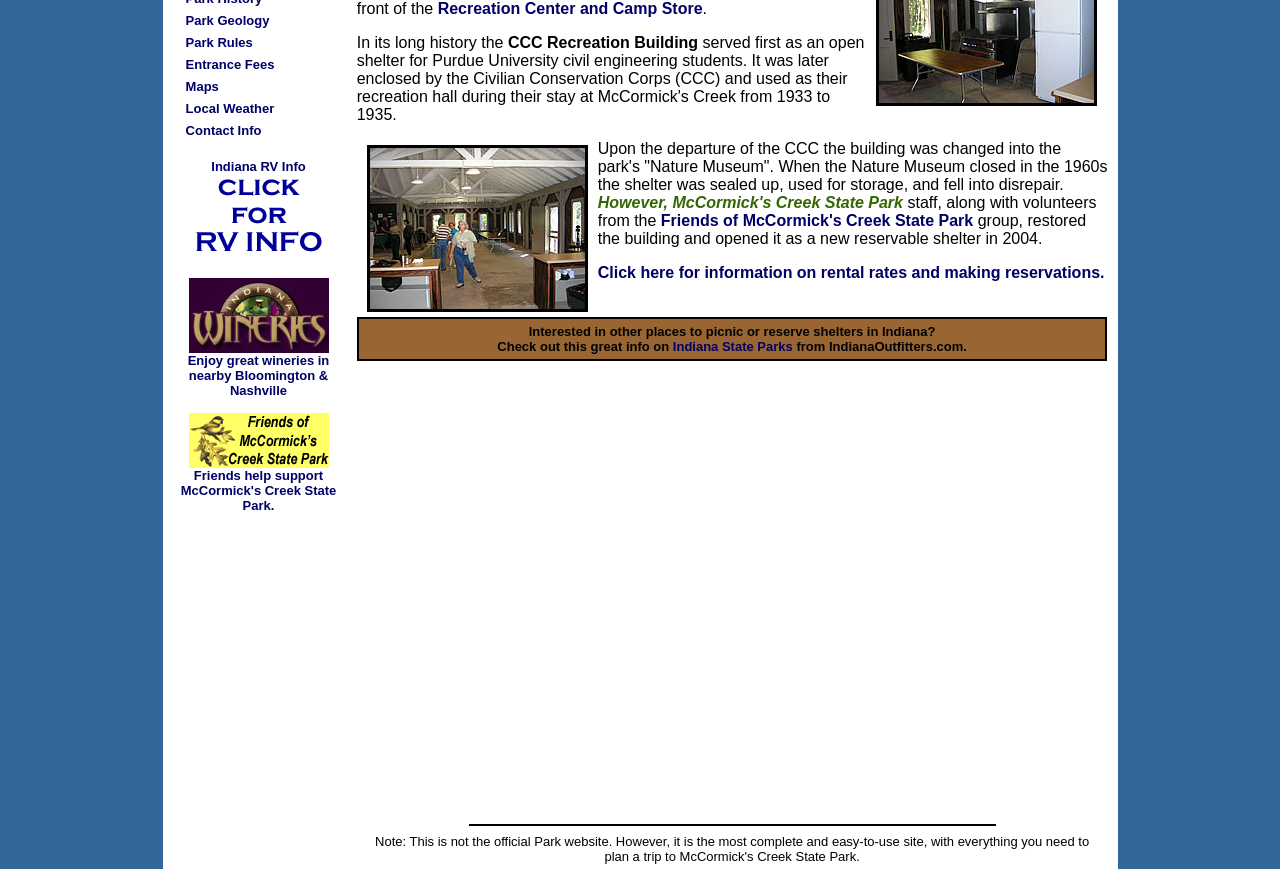From the webpage screenshot, identify the region described by aria-label="Advertisement" name="aswift_0" title="Advertisement". Provide the bounding box coordinates as (top-left x, top-left y, bottom-right x, bottom-right y), with each value being a floating point number between 0 and 1.

[0.283, 0.608, 0.861, 0.93]